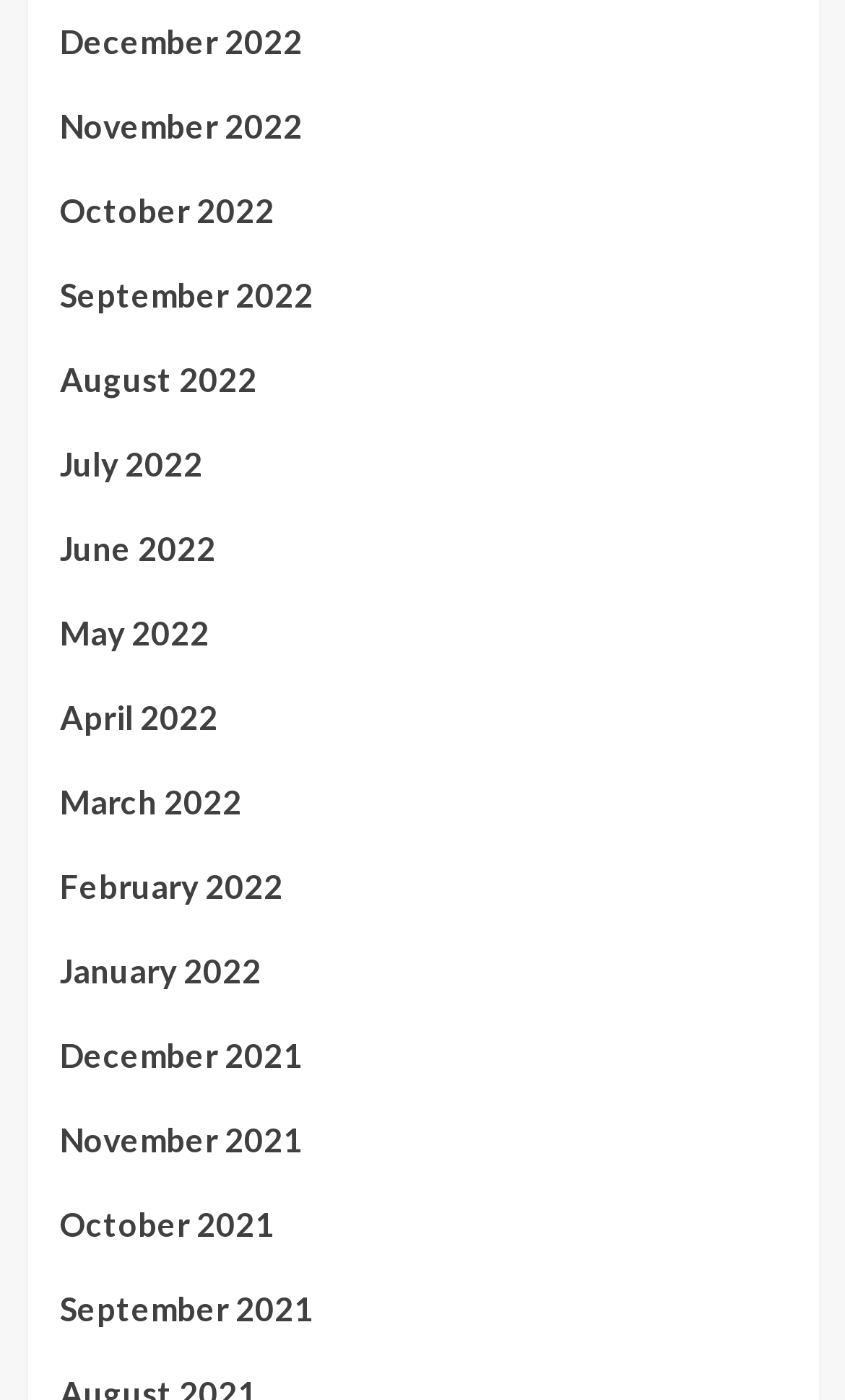Please give a succinct answer to the question in one word or phrase:
How many months are listed?

17